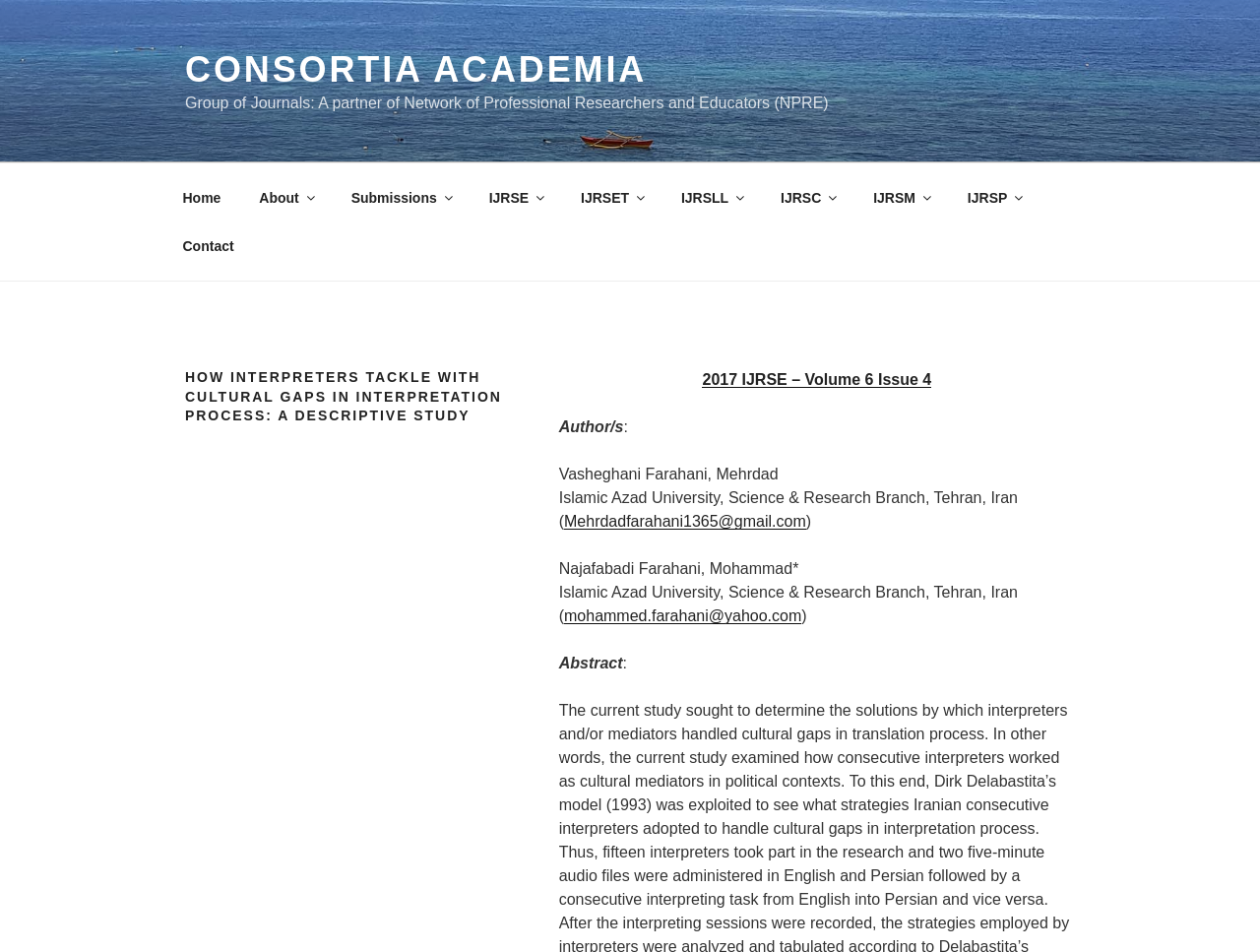Please examine the image and answer the question with a detailed explanation:
How many links are in the top navigation menu?

I found the answer by counting the number of links in the top navigation menu. There are 9 links, including 'Home', 'About', 'Submissions', and several journal links.